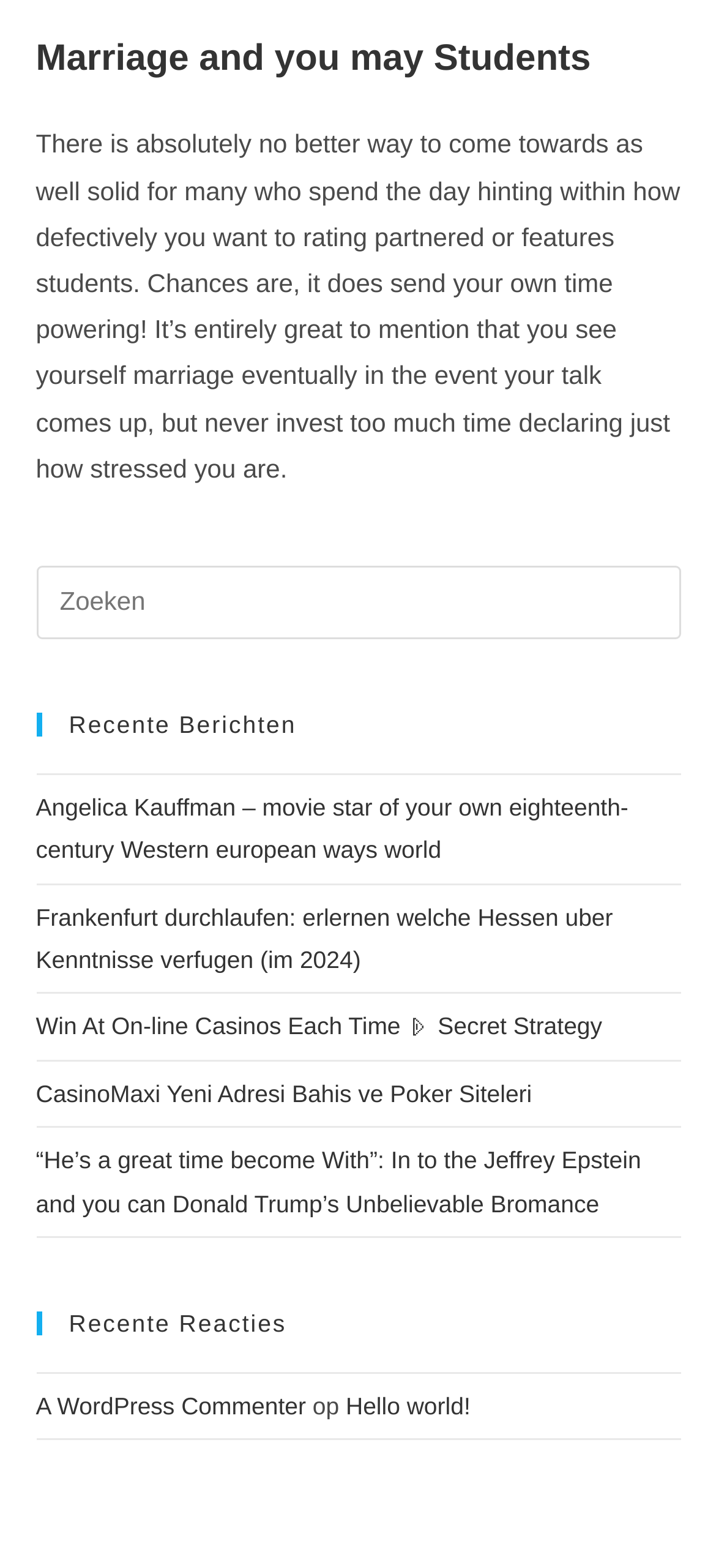Highlight the bounding box of the UI element that corresponds to this description: "Hello world!".

[0.483, 0.888, 0.657, 0.906]